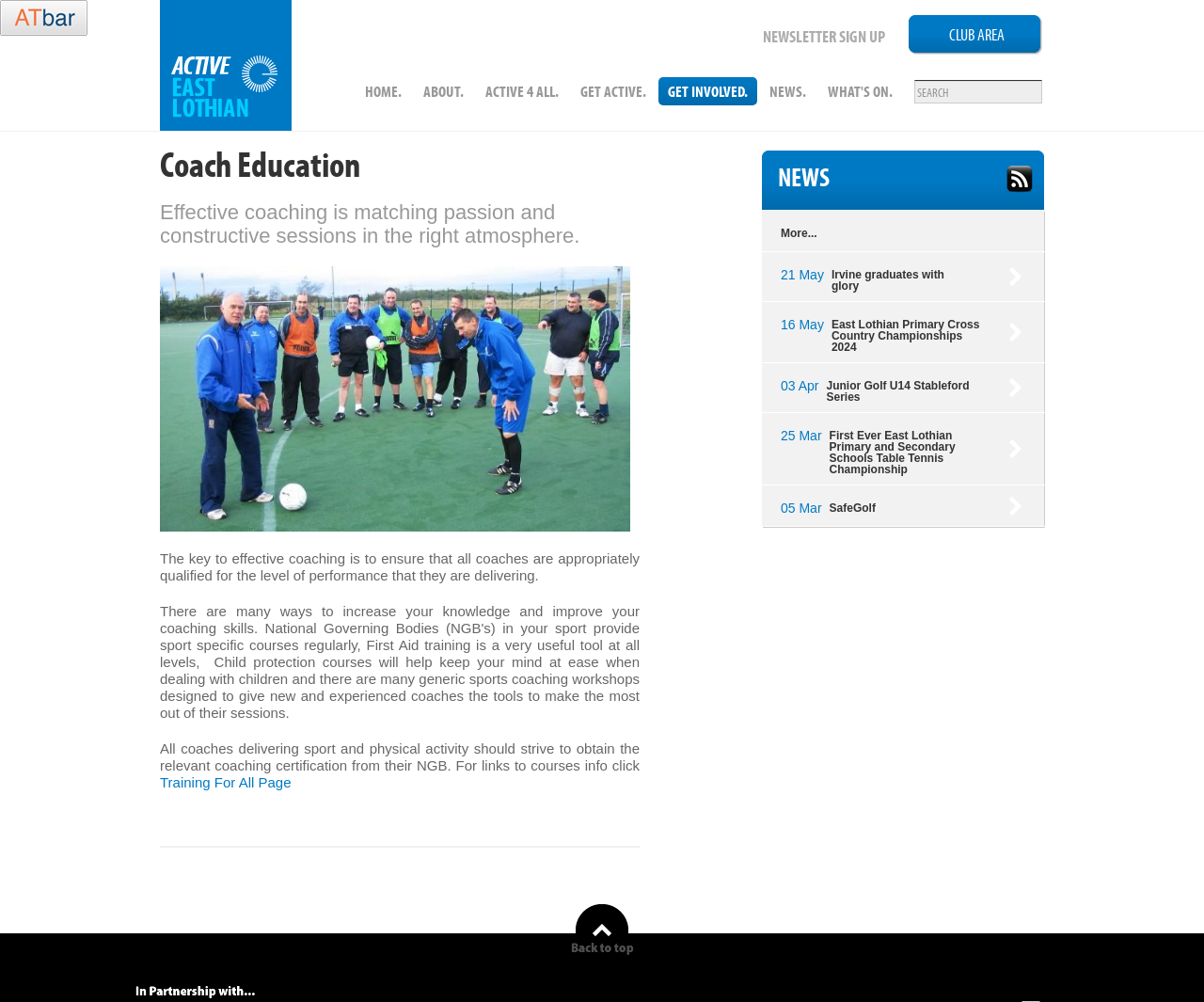What is the main topic of this webpage? Observe the screenshot and provide a one-word or short phrase answer.

Coach Education